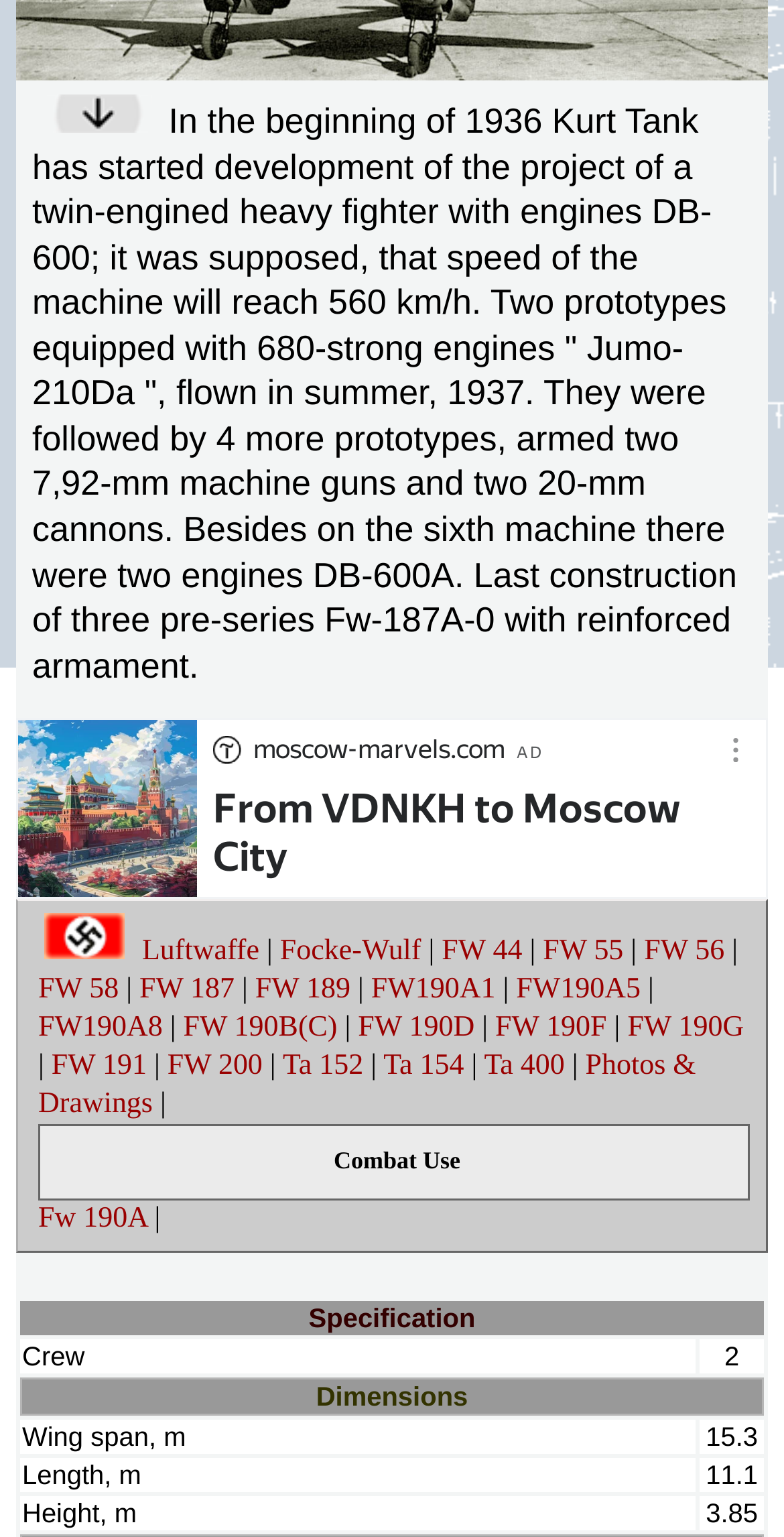Please determine the bounding box coordinates for the UI element described here. Use the format (top-left x, top-left y, bottom-right x, bottom-right y) with values bounded between 0 and 1: From VDNKH to Moscow City

[0.272, 0.51, 0.959, 0.573]